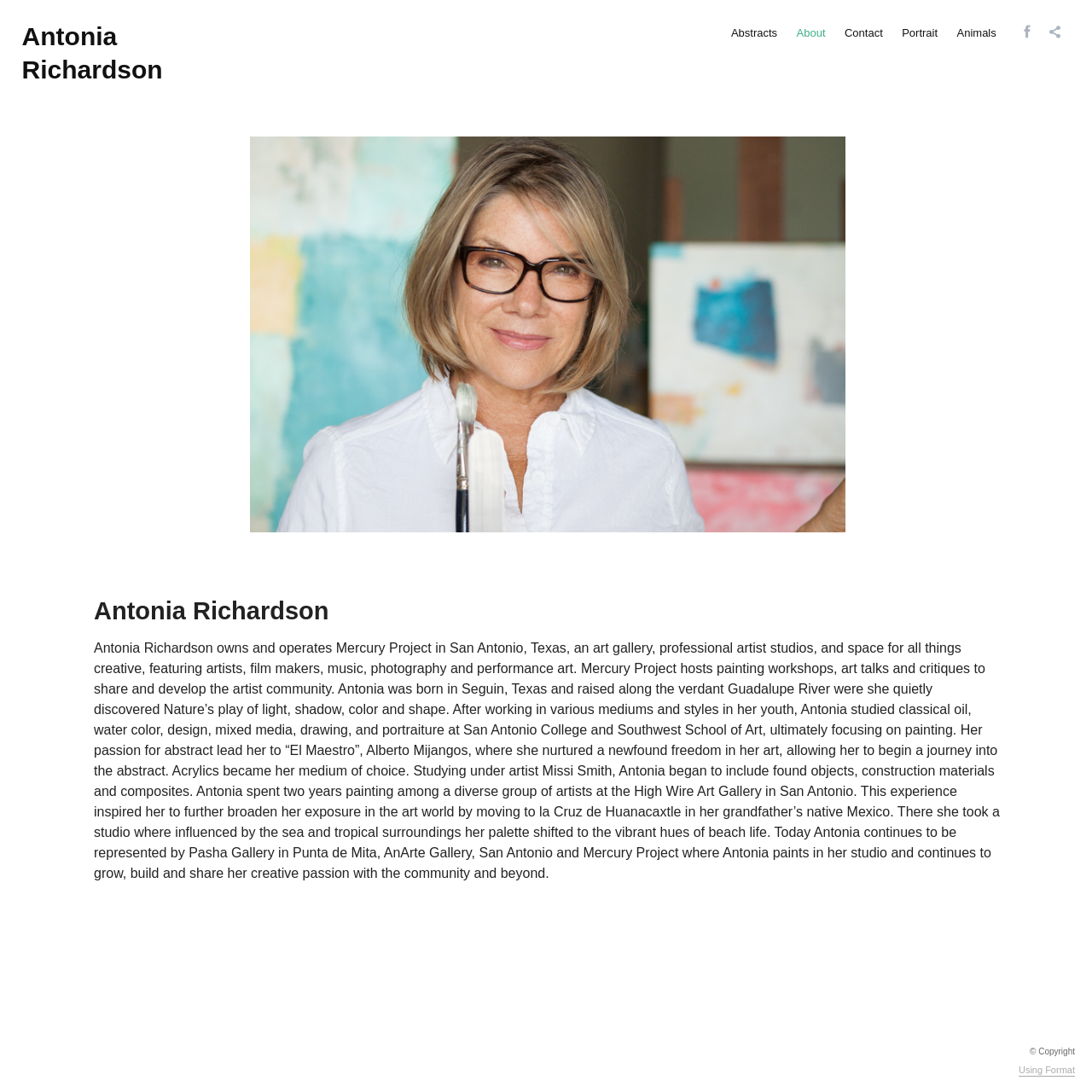Examine the screenshot and answer the question in as much detail as possible: Where did Antonia Richardson study art?

According to the webpage, Antonia Richardson studied classical oil, water color, design, mixed media, drawing, and portraiture at San Antonio College and Southwest School of Art.